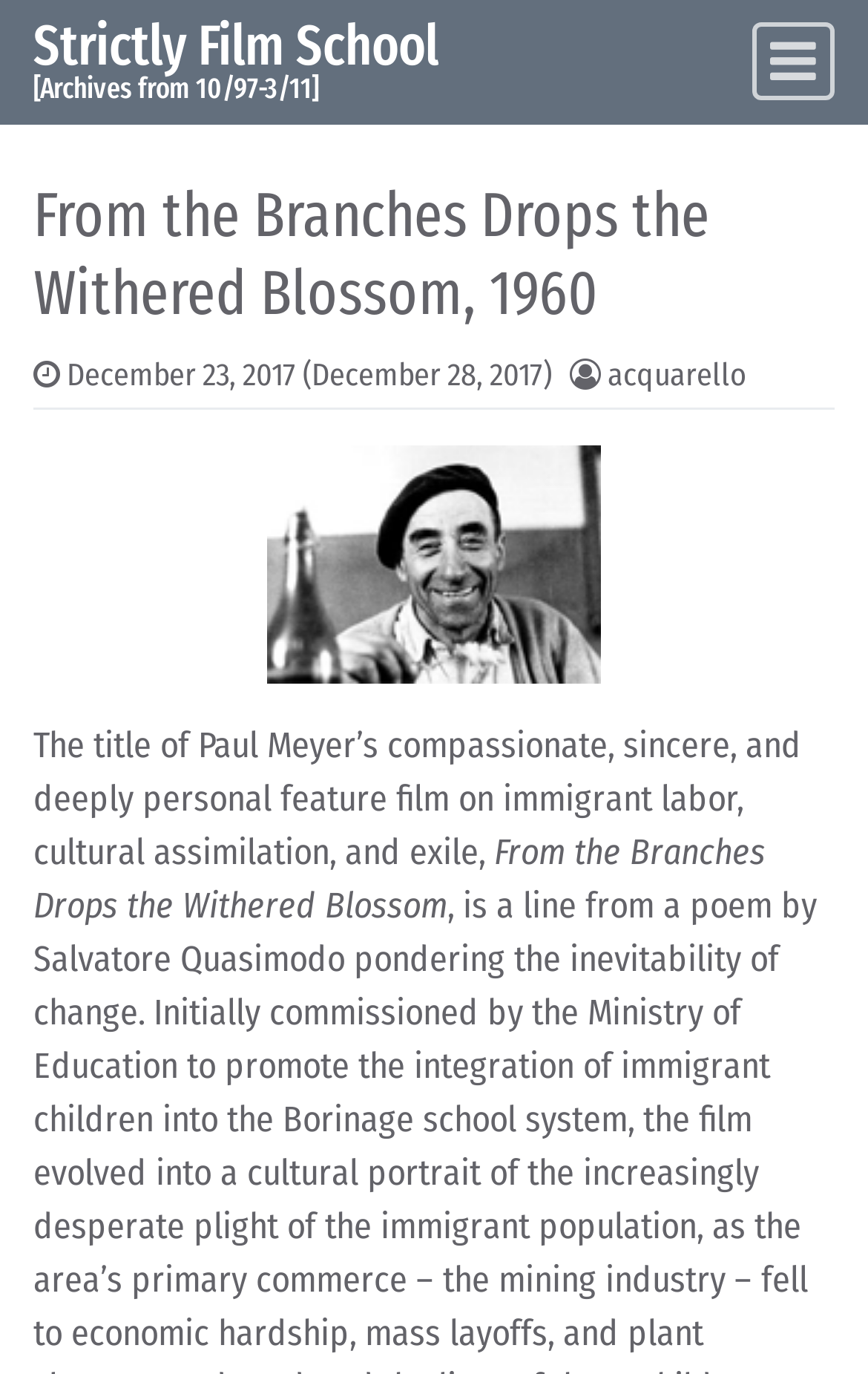What is the date of the film review?
Refer to the image and provide a concise answer in one word or phrase.

December 23, 2017